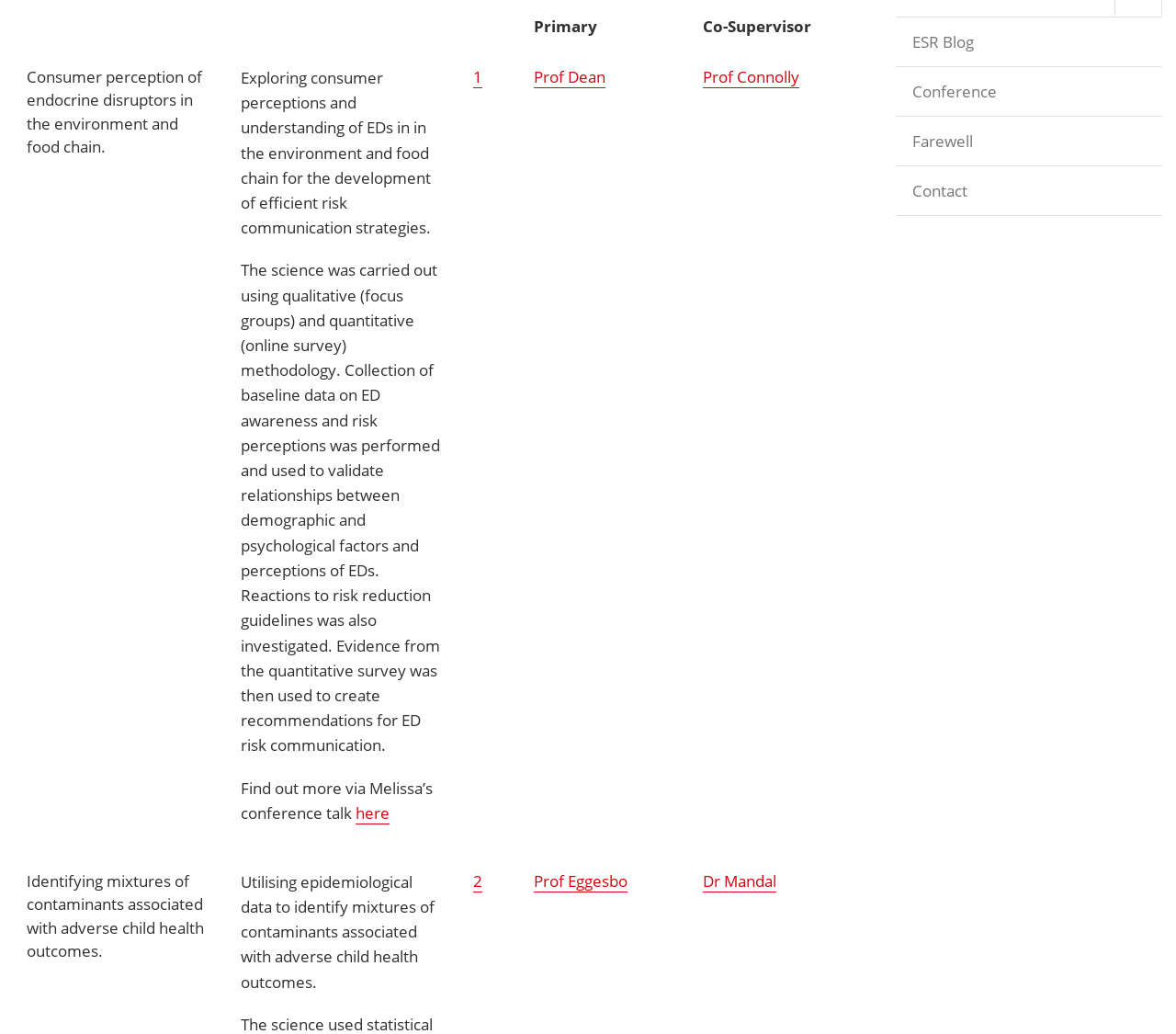Identify the bounding box for the described UI element. Provide the coordinates in (top-left x, top-left y, bottom-right x, bottom-right y) format with values ranging from 0 to 1: Nurturer’s Day

None